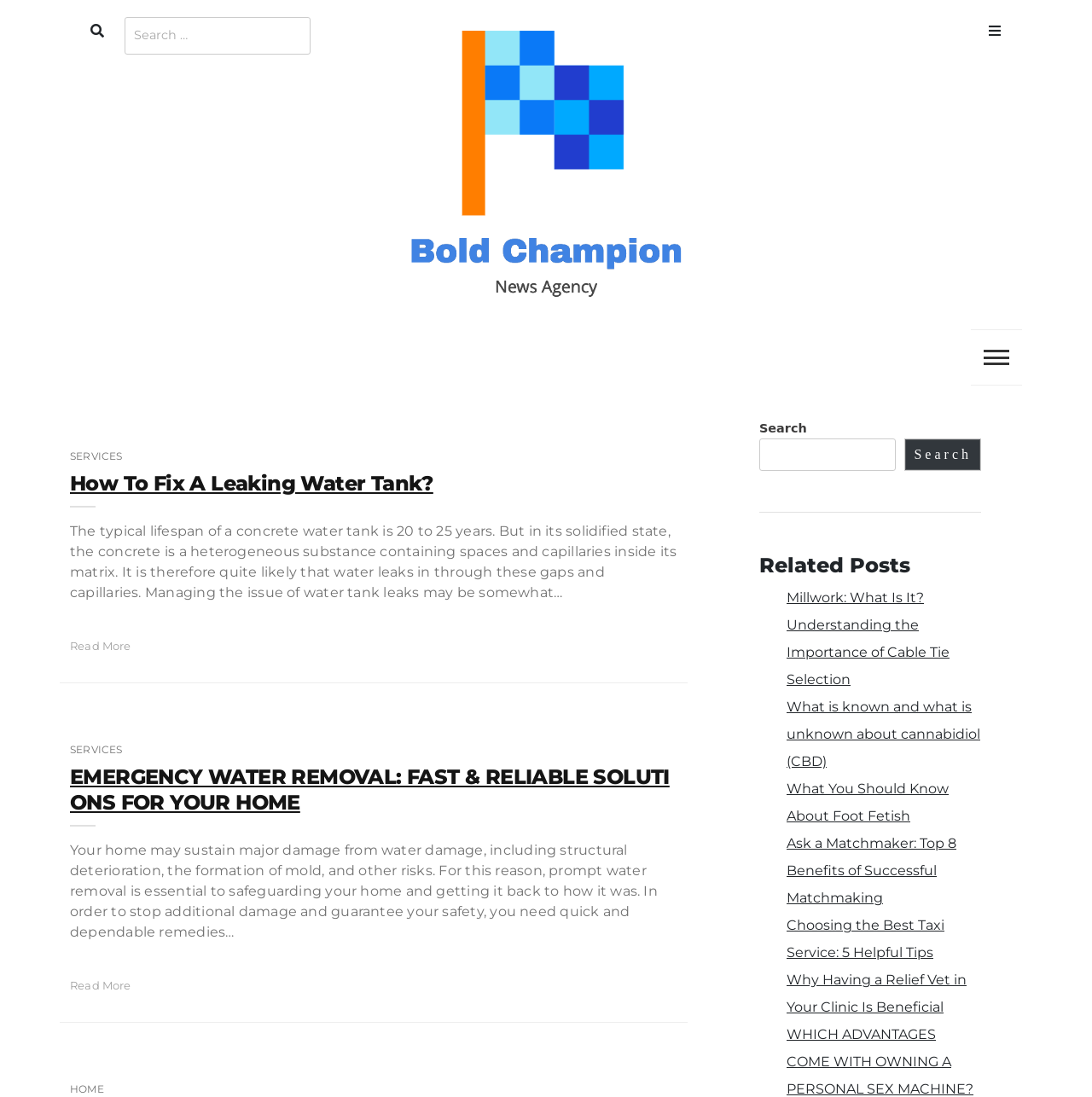Provide a thorough and detailed response to the question by examining the image: 
What is the name of the company?

The name of the company can be found in the link element with the text 'Bold Champion' which is located at the top of the webpage, and also in the image element with the same text.